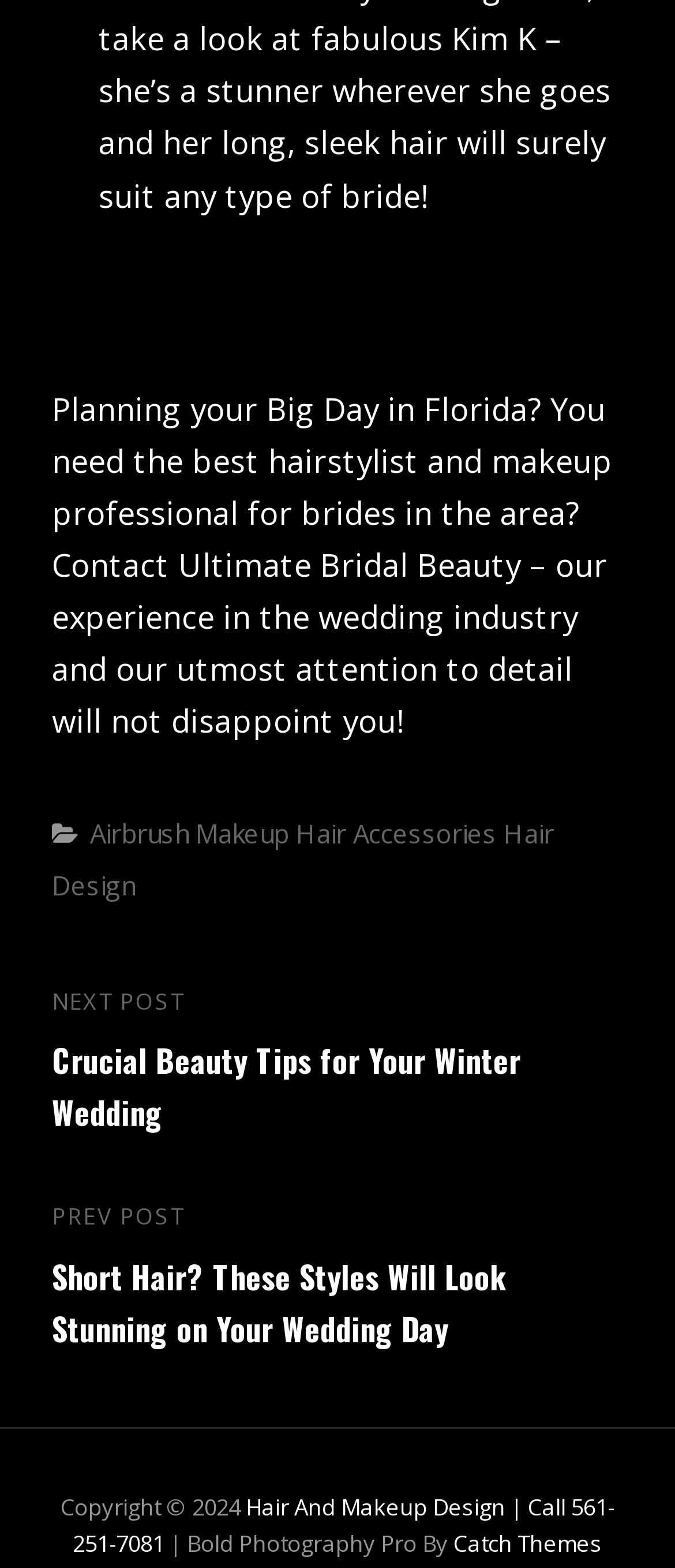What are the categories of services offered?
Could you please answer the question thoroughly and with as much detail as possible?

The categories are listed in the footer section of the webpage, under the 'Categories' heading, with links to each category, namely 'Airbrush Makeup', 'Hair Accessories', and 'Hair Design'.